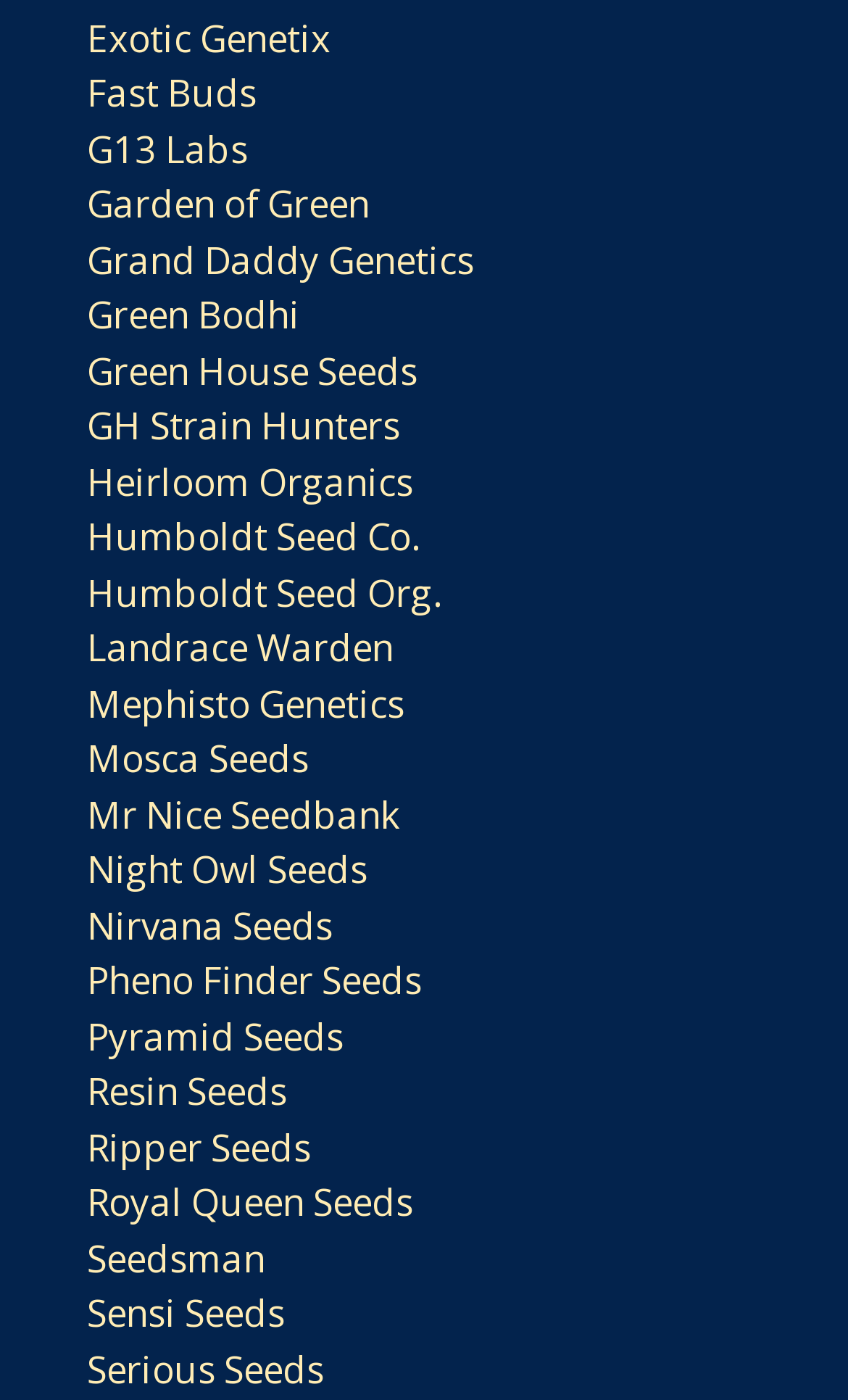Use a single word or phrase to answer the question: What is the first seed bank listed?

Exotic Genetix